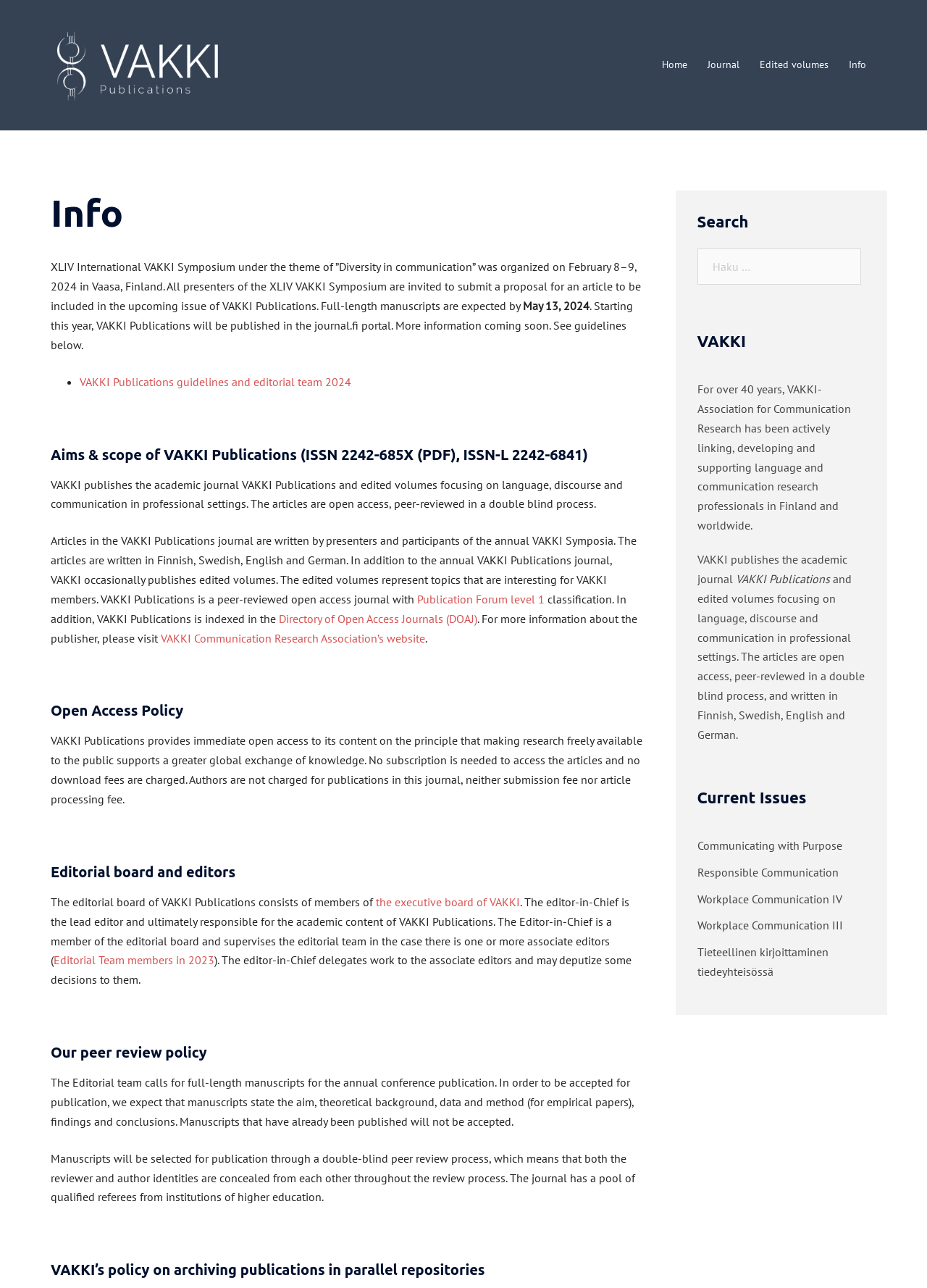Please indicate the bounding box coordinates of the element's region to be clicked to achieve the instruction: "Click the 'Home' link". Provide the coordinates as four float numbers between 0 and 1, i.e., [left, top, right, bottom].

[0.714, 0.044, 0.741, 0.057]